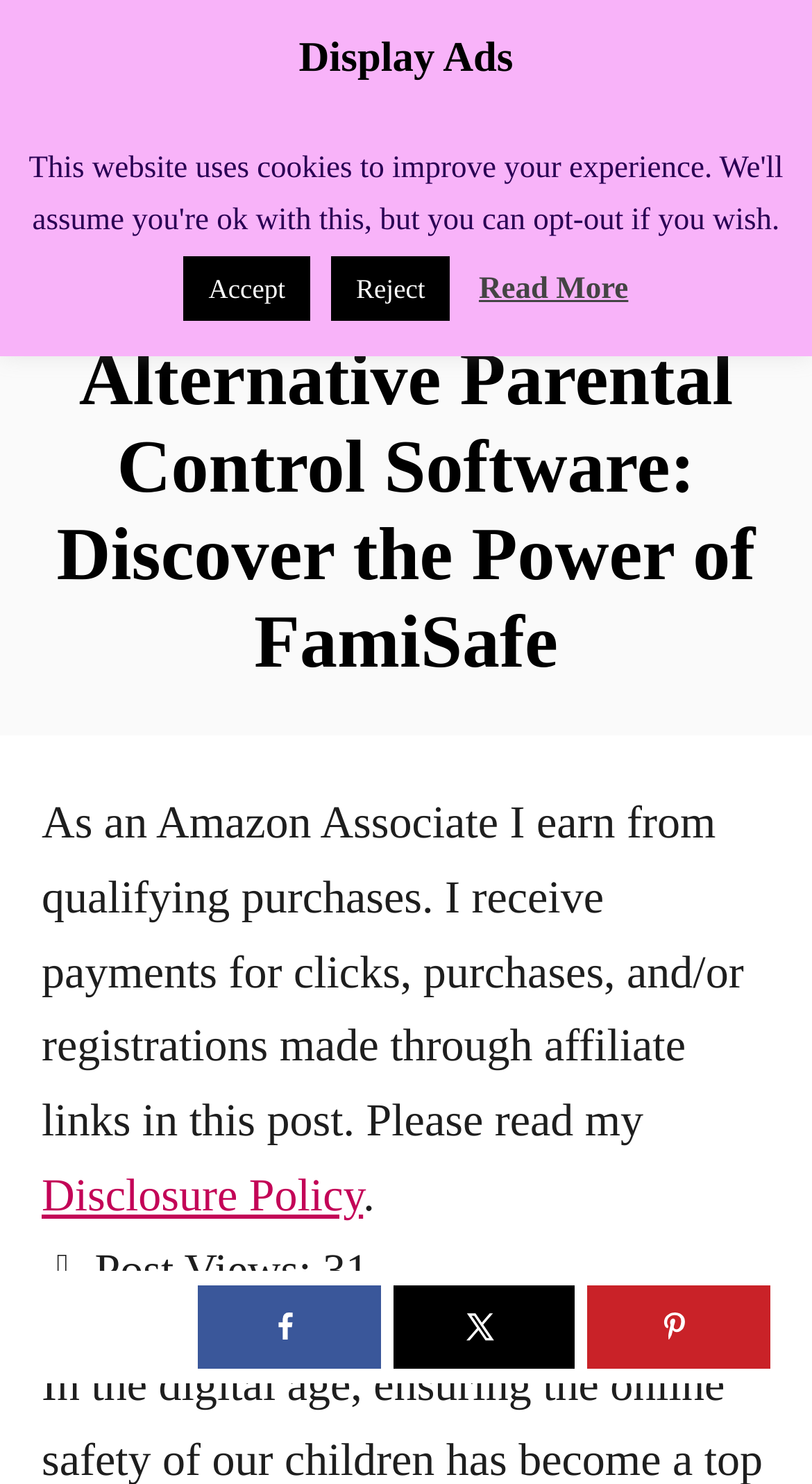What is the affiliate disclosure about?
Using the information from the image, answer the question thoroughly.

The affiliate disclosure statement mentions that the website earns from qualifying purchases, clicks, and/or registrations made through affiliate links, indicating that the website earns commissions from promoting certain products or services.